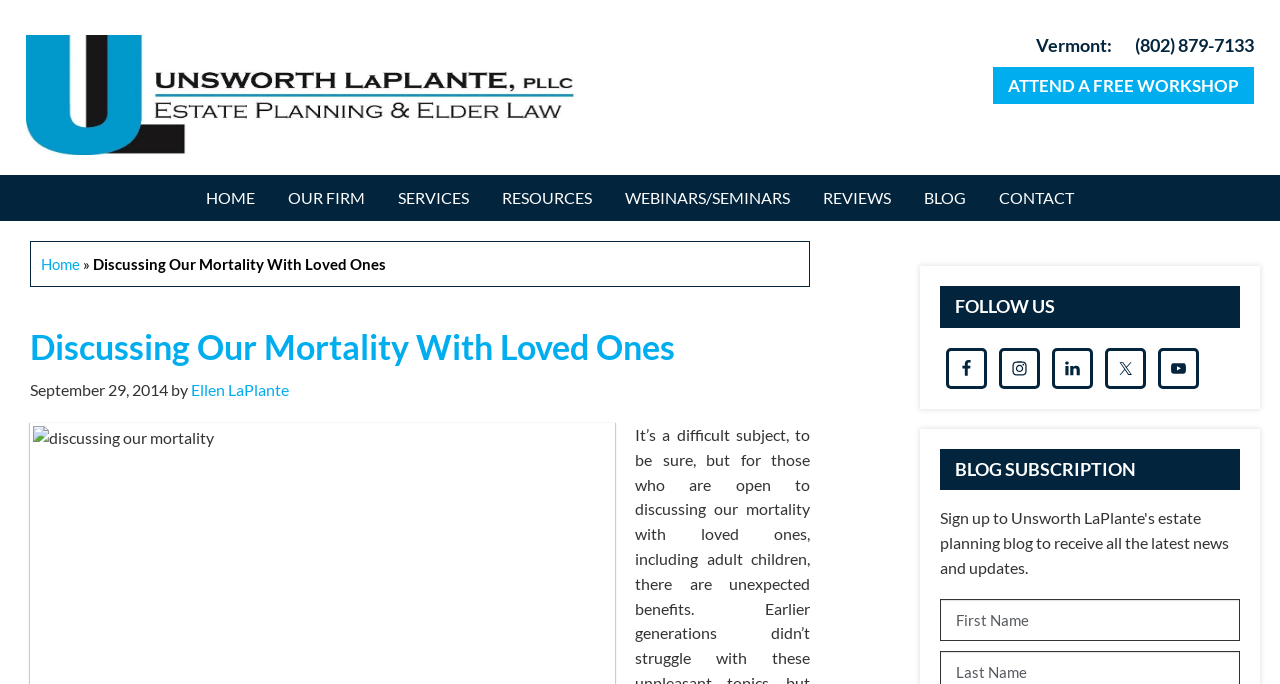Could you specify the bounding box coordinates for the clickable section to complete the following instruction: "Attend a free workshop"?

[0.776, 0.097, 0.98, 0.151]